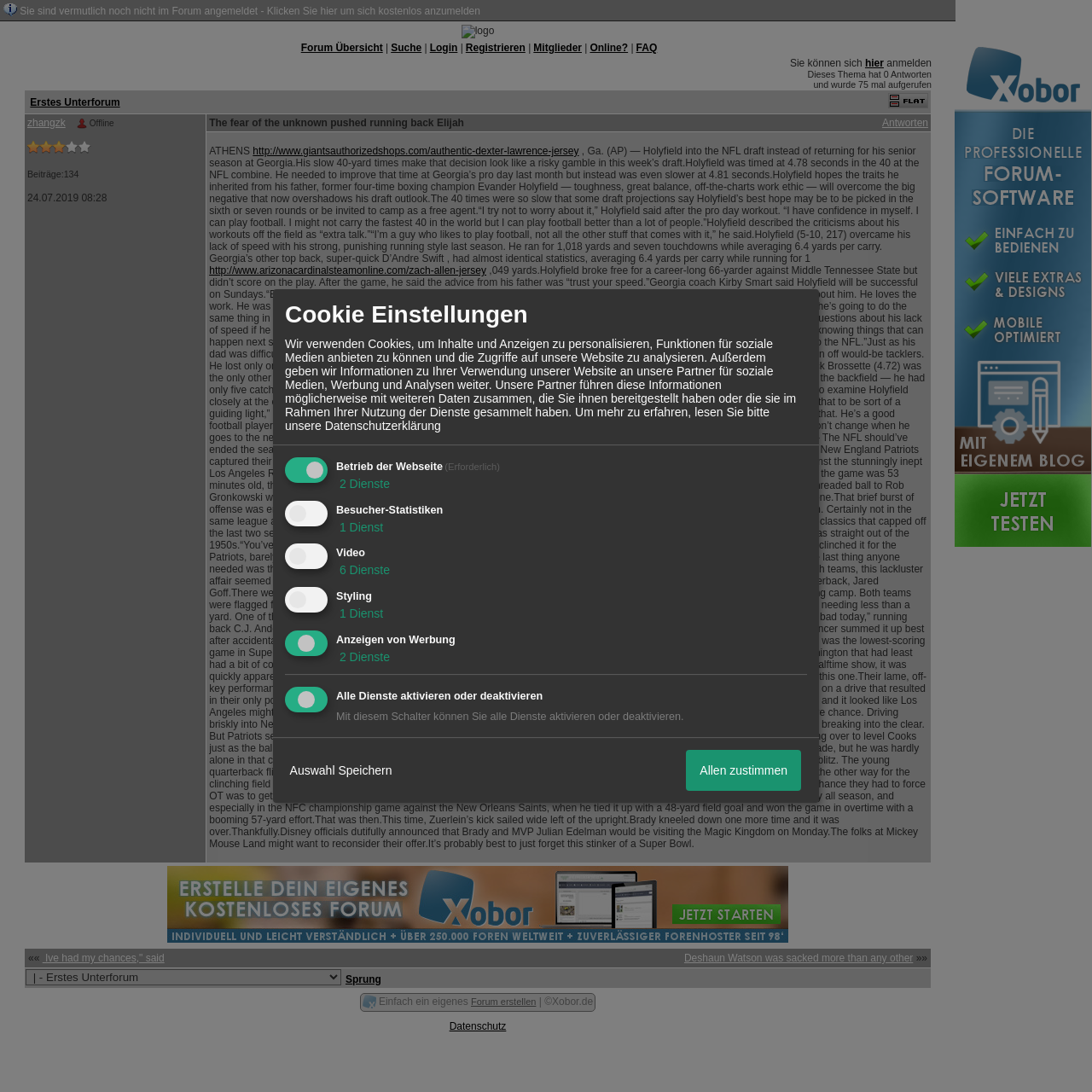Give a short answer to this question using one word or a phrase:
Who is Elijah Holyfield's father?

Evander Holyfield